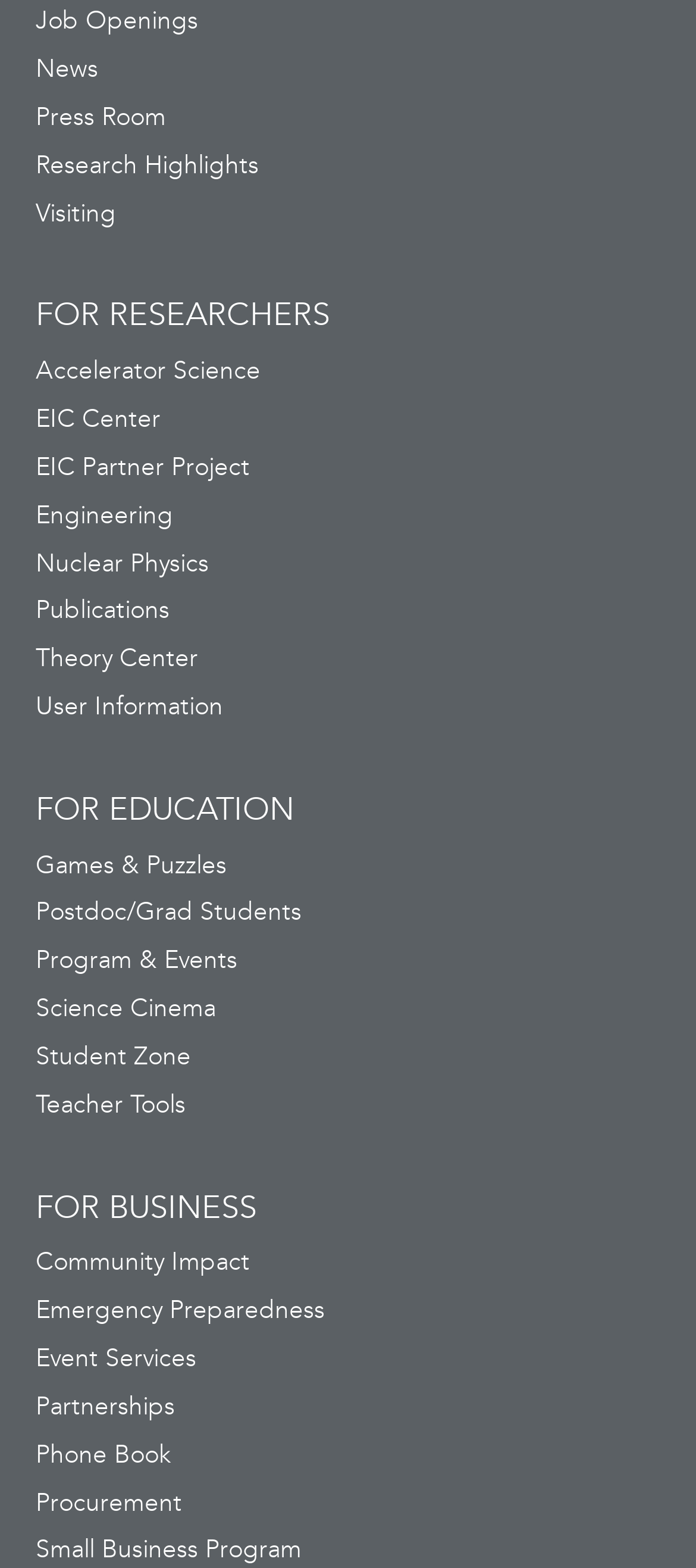Please specify the bounding box coordinates of the clickable section necessary to execute the following command: "Search".

None